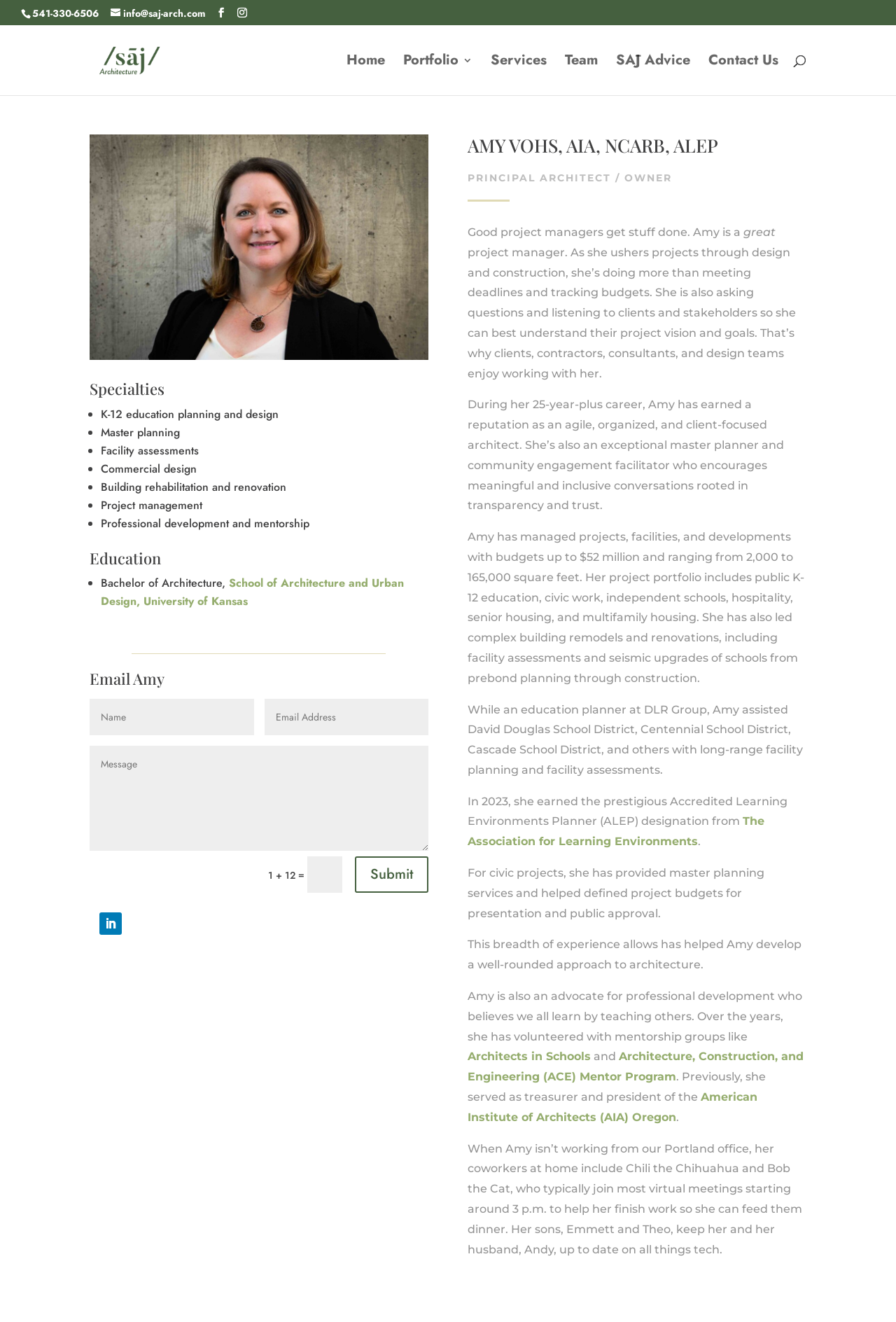What is the degree Amy Vohs earned?
Based on the screenshot, respond with a single word or phrase.

Bachelor of Architecture